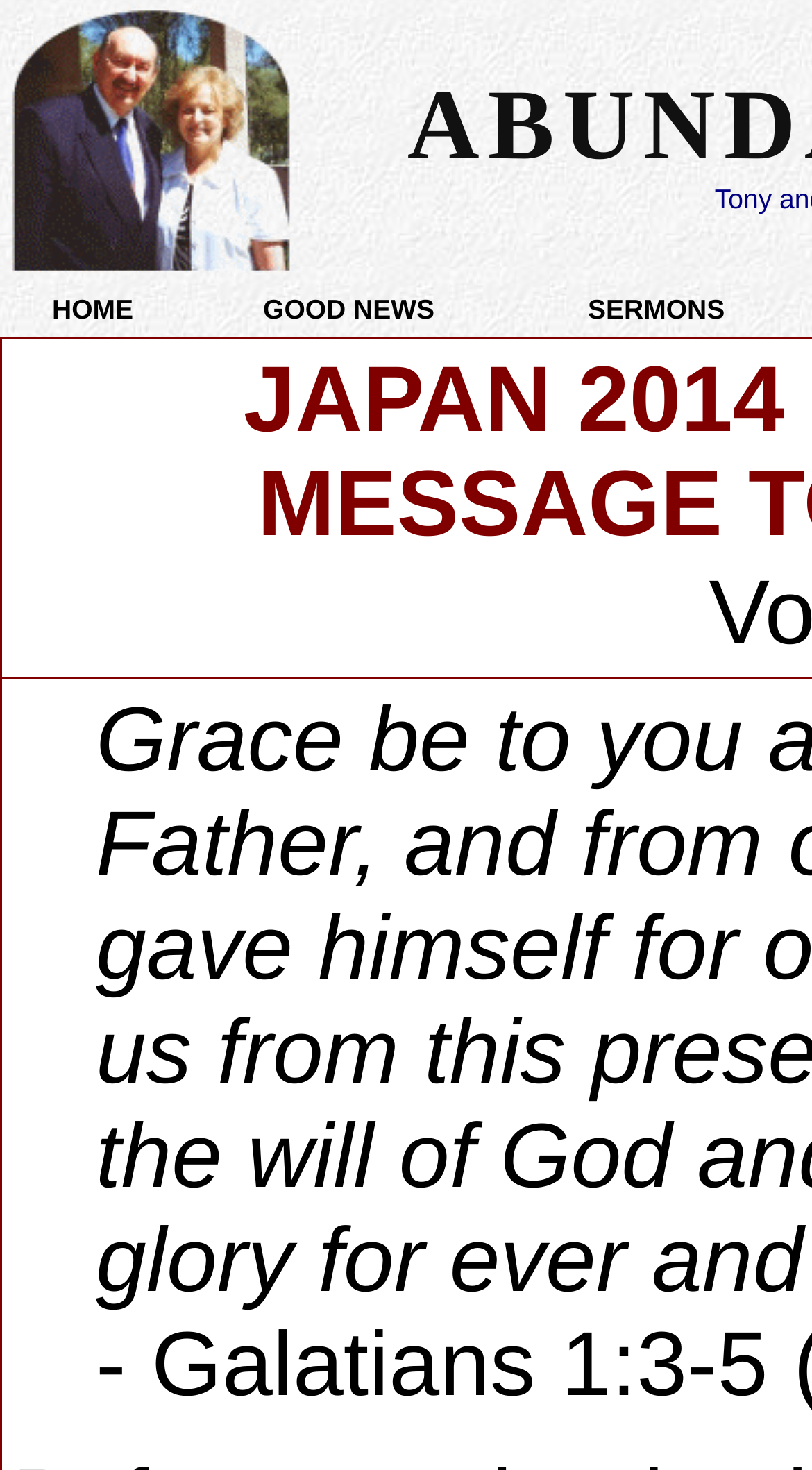Given the webpage screenshot, identify the bounding box of the UI element that matches this description: "GOOD NEWS".

[0.324, 0.2, 0.535, 0.221]